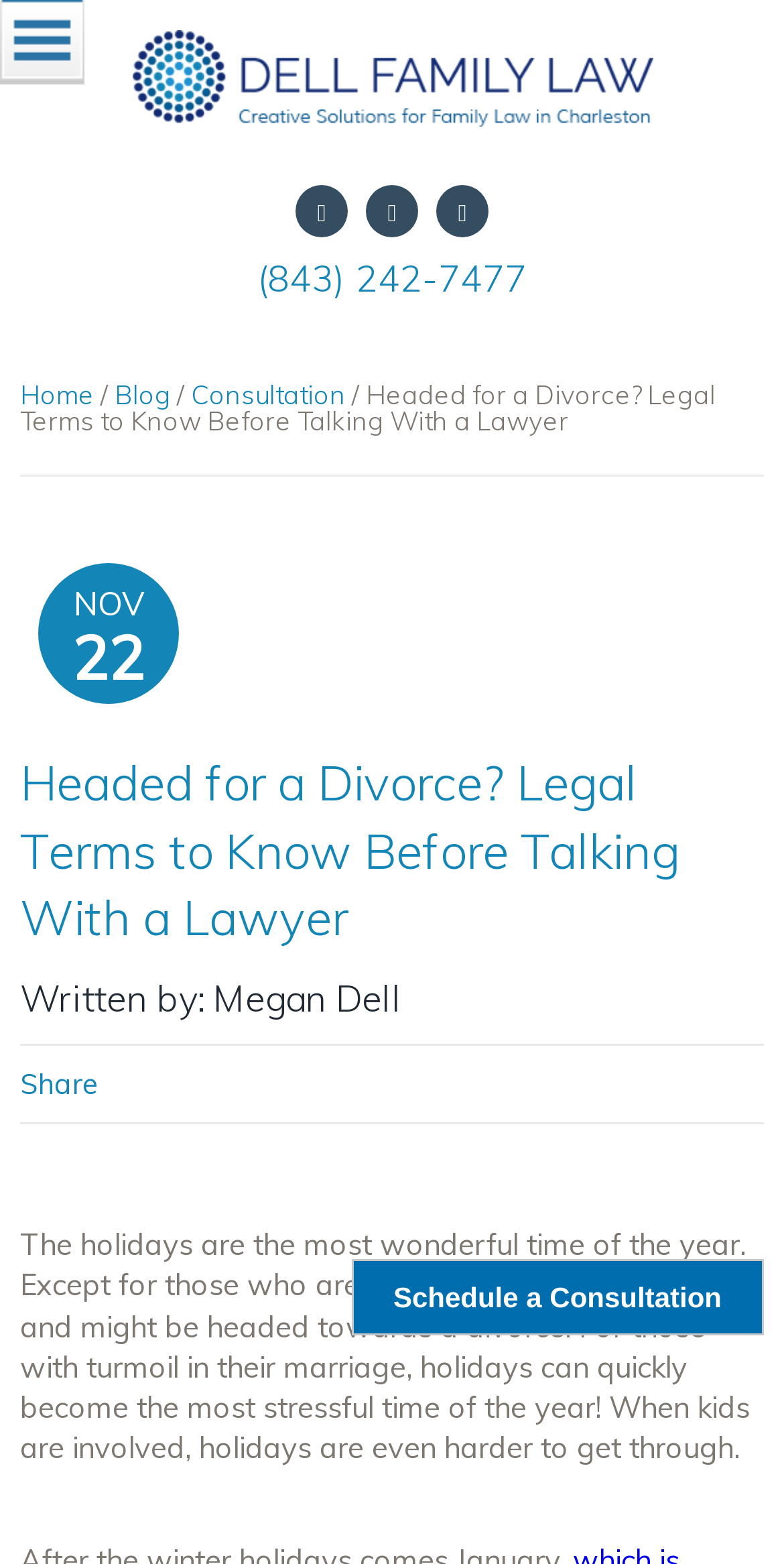Provide the bounding box coordinates of the HTML element this sentence describes: "title="Dell Family Law, P.C."". The bounding box coordinates consist of four float numbers between 0 and 1, i.e., [left, top, right, bottom].

[0.168, 0.055, 0.832, 0.087]